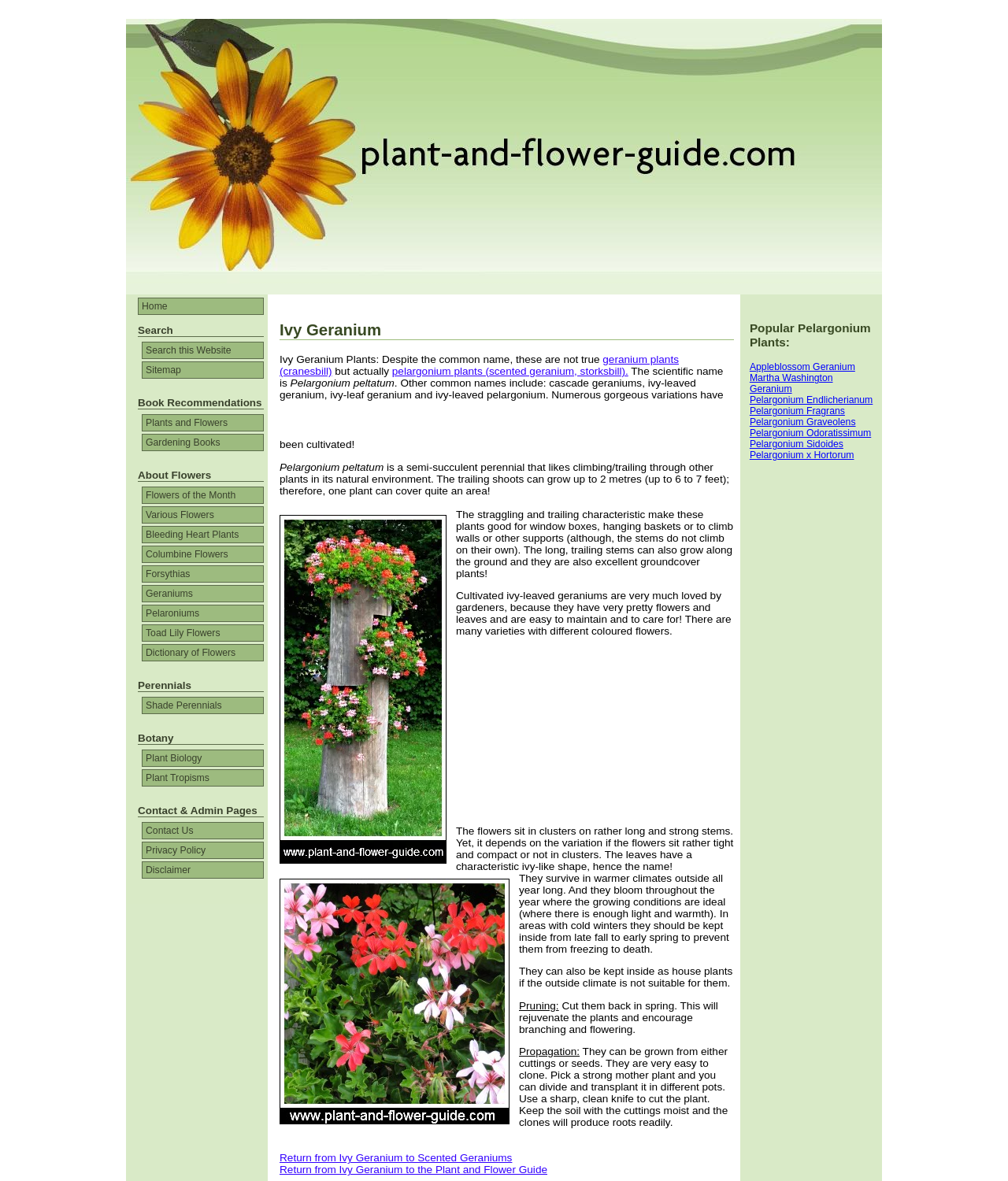How can Ivy Geranium be propagated?
Can you provide an in-depth and detailed response to the question?

Ivy Geranium can be propagated from either cuttings or seeds, which is mentioned in the section 'Propagation' where it is explained that they can be grown from cuttings or seeds and are very easy to clone.